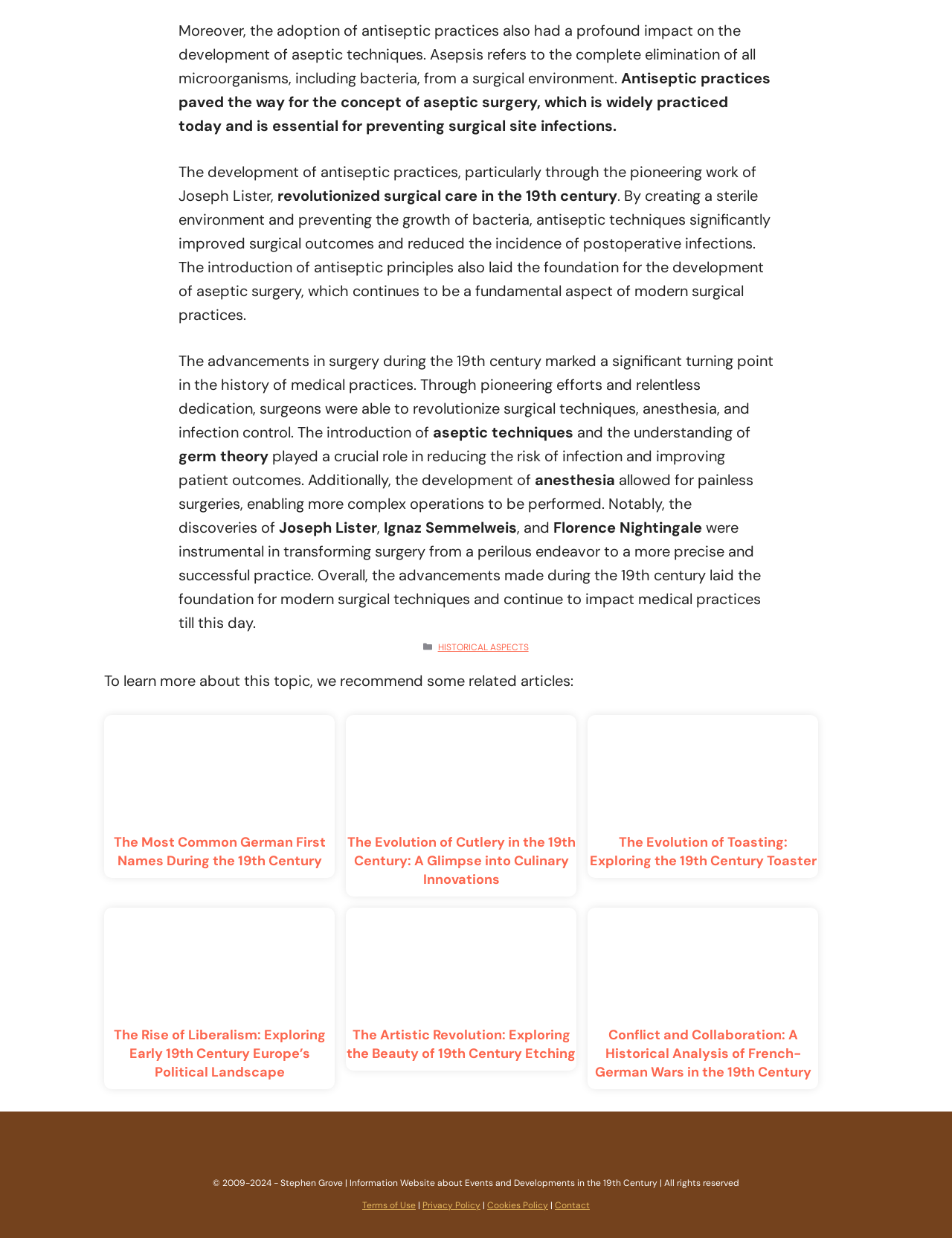Provide the bounding box coordinates for the area that should be clicked to complete the instruction: "View the image 'The Evolution of Cutlery in the 19th Century: A Glimpse into Culinary Innovations'".

[0.363, 0.577, 0.605, 0.667]